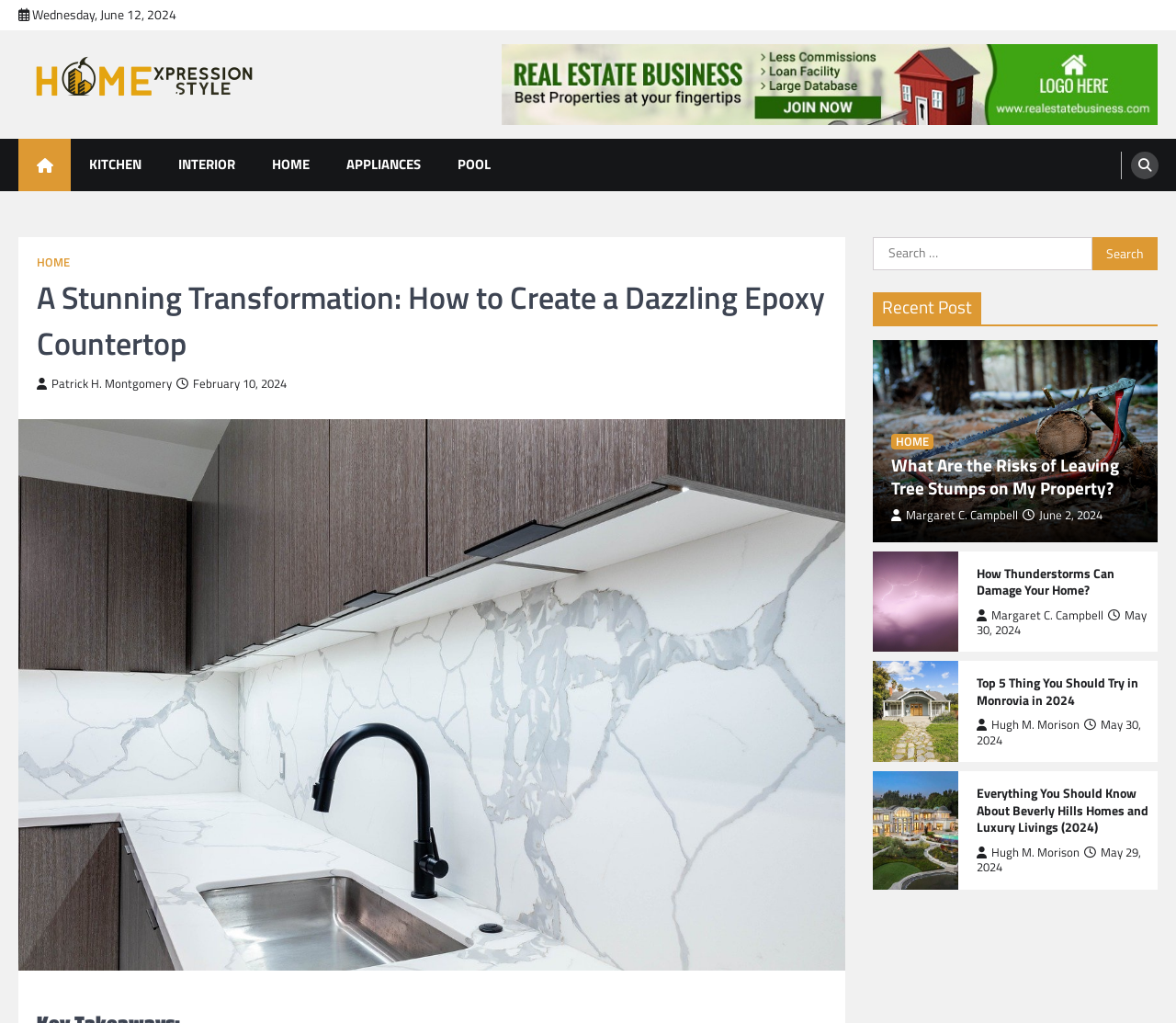What is the date of the current article?
Provide a thorough and detailed answer to the question.

I found the date of the current article by looking at the top of the webpage, where it says 'Wednesday, June 12, 2024' in a static text element.